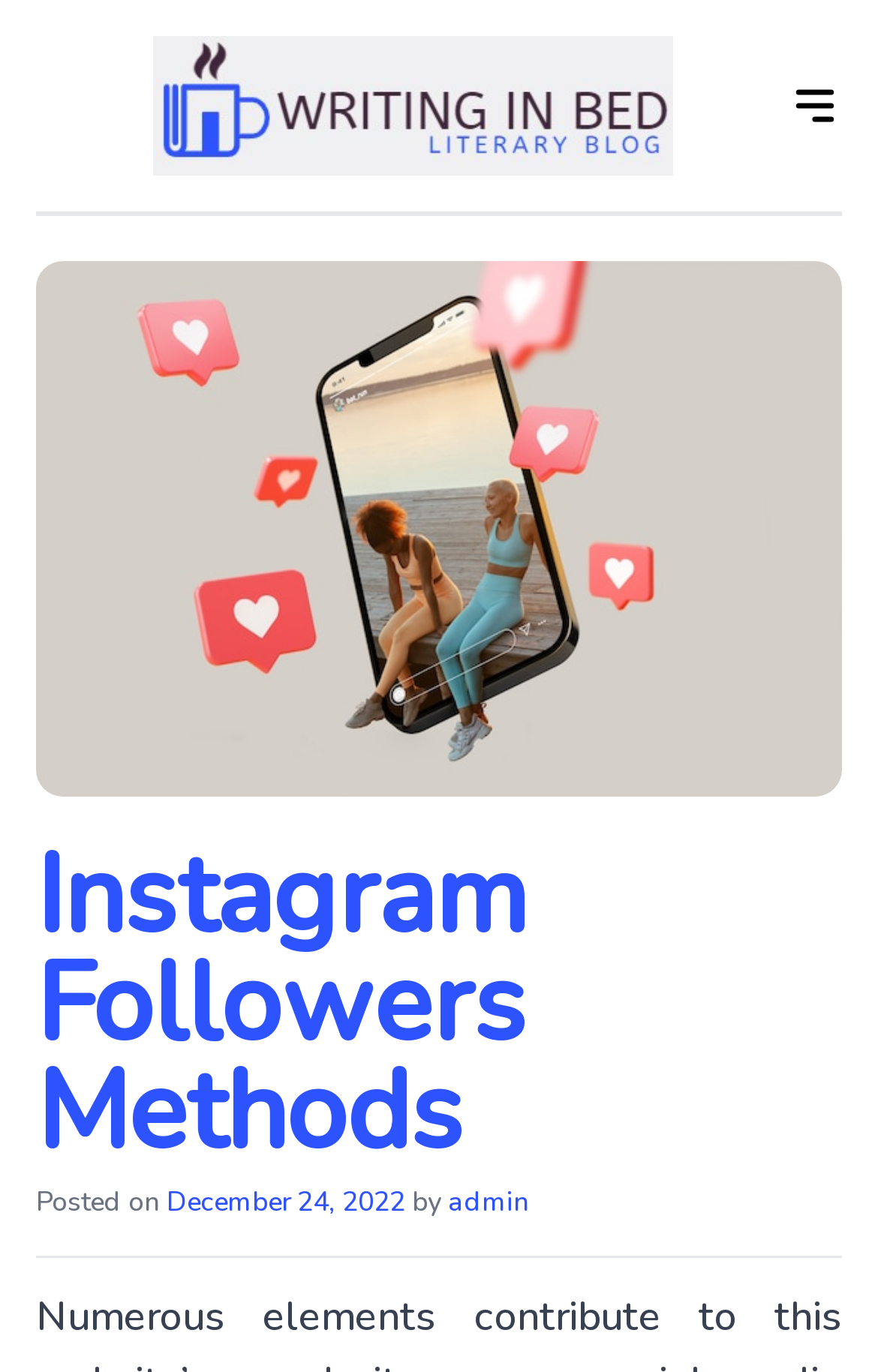Refer to the image and provide an in-depth answer to the question: 
Who is the author of the current article?

The link 'admin' is present below the header, indicating that it is the author of the current article.